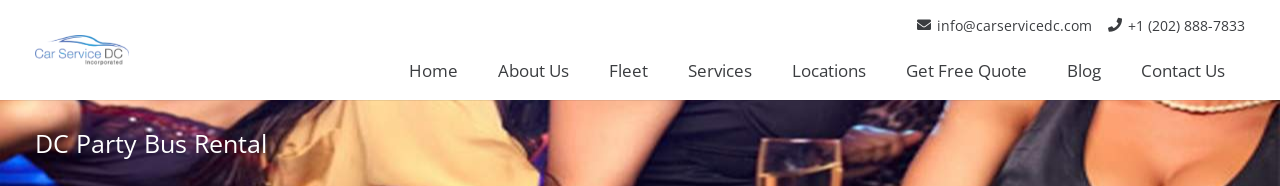What is the atmosphere of the party environment depicted in the image?
Please give a detailed and elaborate explanation in response to the question.

The caption describes the background of the image as suggesting a lively party environment, and also mentions that the attendees are dressed in elegant attire, hence the atmosphere of the party environment depicted in the image is lively and elegant.